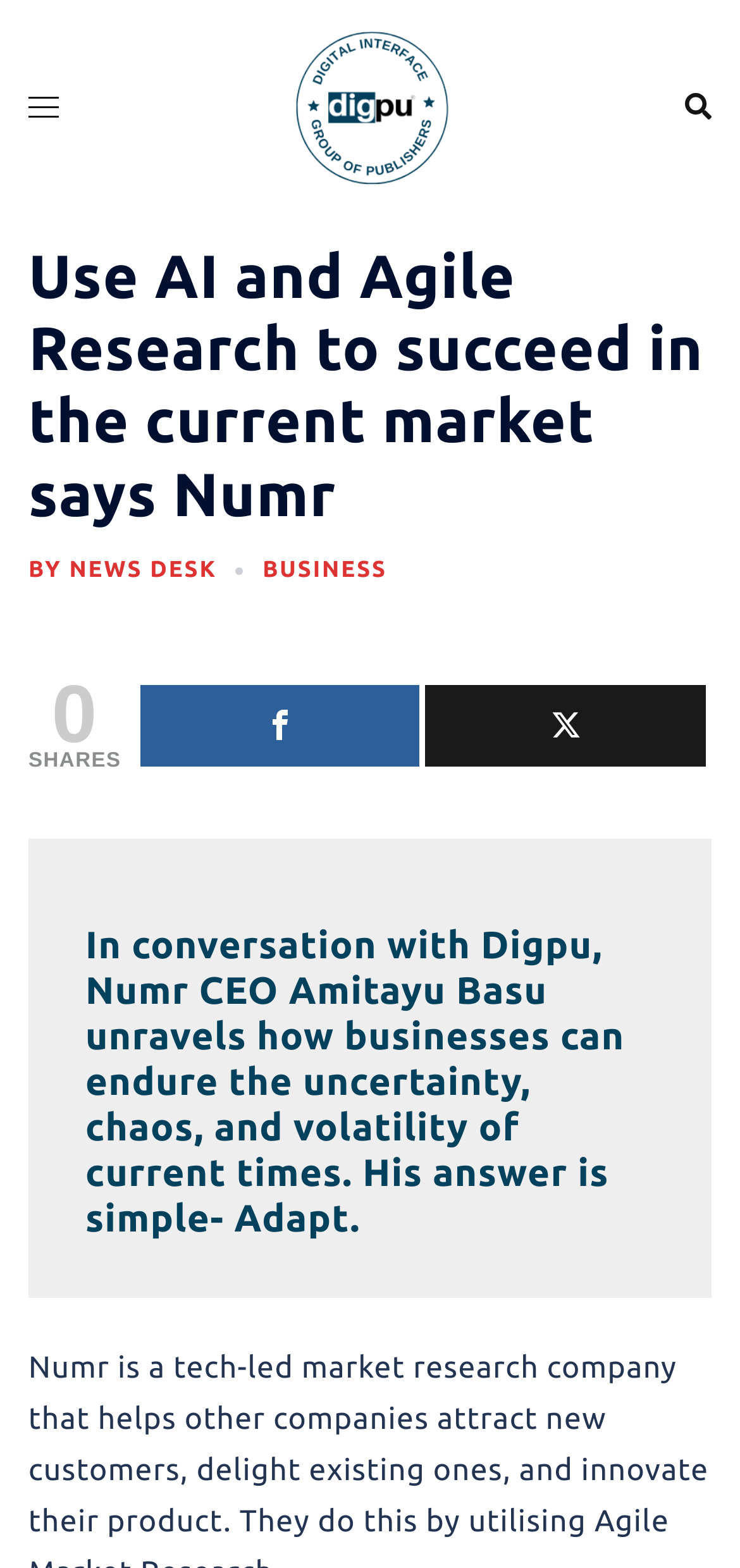How many sharing options are available?
Analyze the image and provide a thorough answer to the question.

The answer can be found by looking at the sharing options below the main heading, which include 'Share' and 'Tweet'. There are two sharing options available.